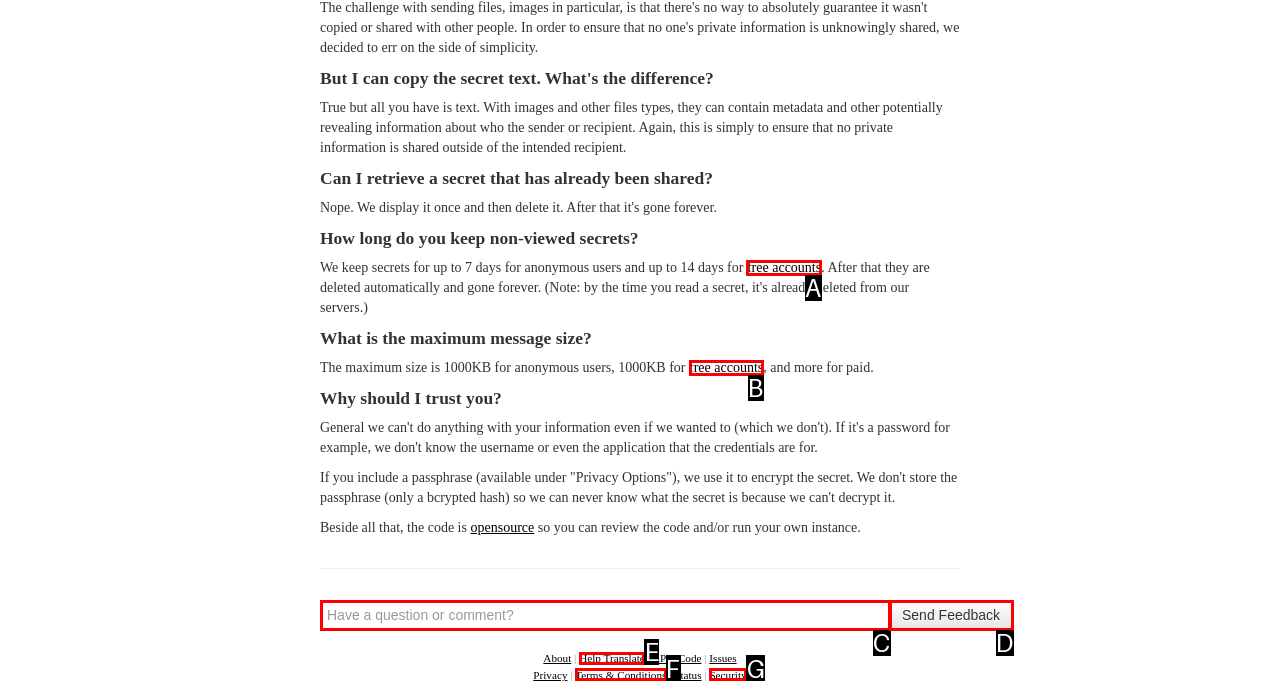Identify the option that corresponds to the description: Terms & Conditions 
Provide the letter of the matching option from the available choices directly.

F